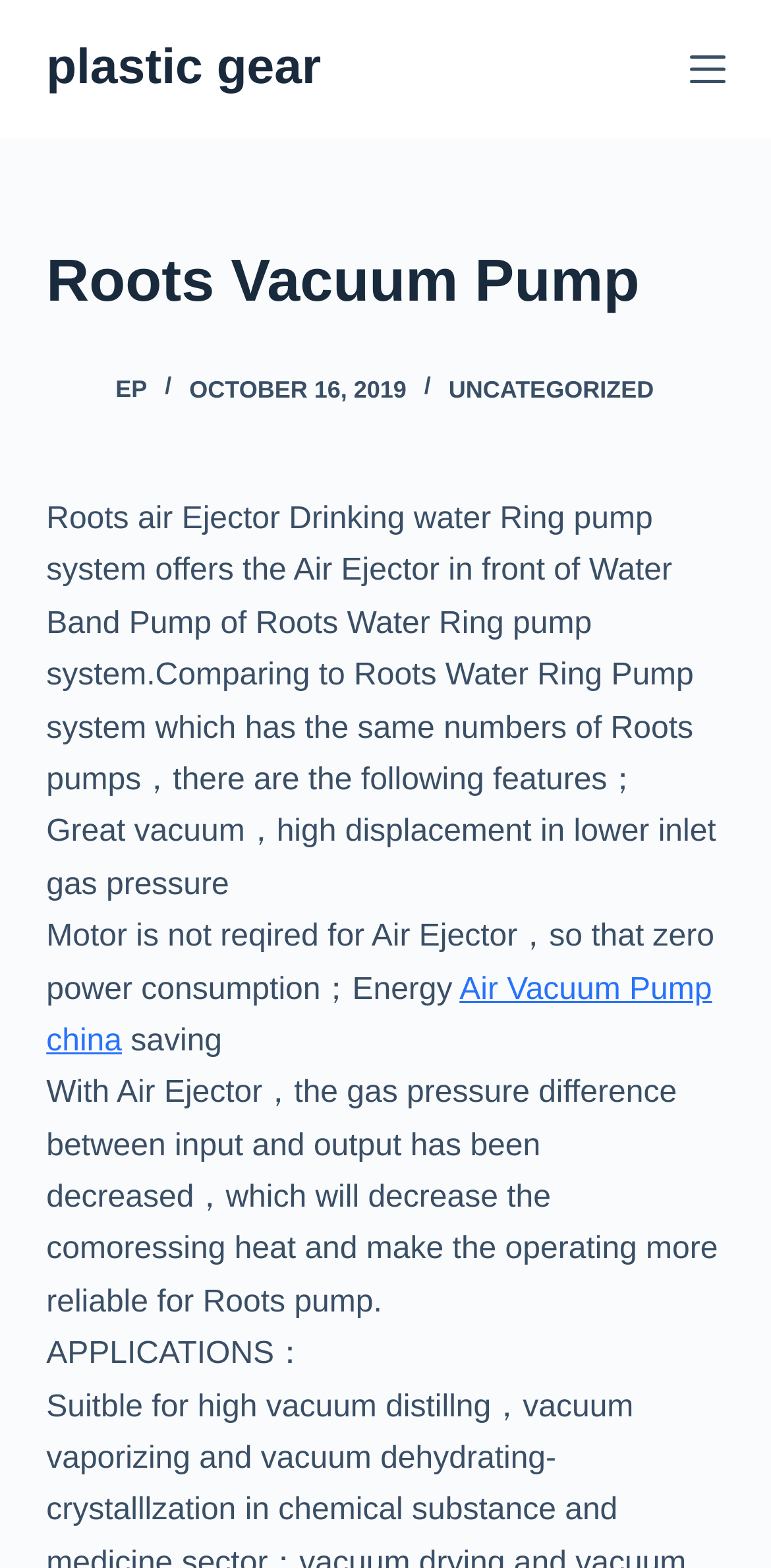What is the feature of the pump system compared to Roots Water Ring Pump system?
Answer the question with just one word or phrase using the image.

Great vacuum, high displacement